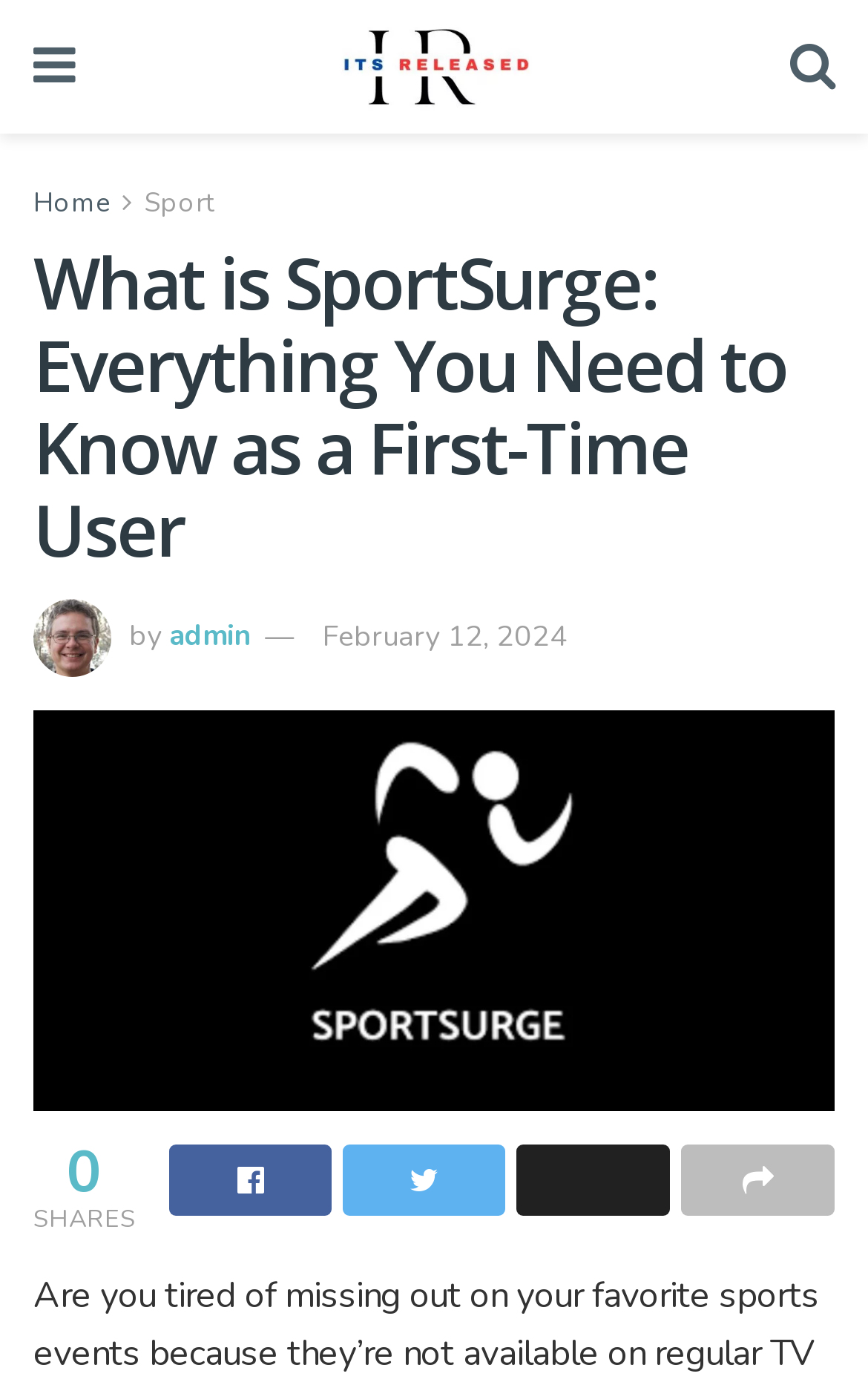Create an elaborate caption that covers all aspects of the webpage.

The webpage is about SportSurge, a platform for sports enthusiasts to stream their favorite games and matches. At the top left corner, there is a link with a icon '\uf0c9' and another link with the text 'Its Released' accompanied by an image. On the top right corner, there is a link with an icon '\uf002'.

Below these links, there are navigation links 'Home' and 'Sport' on the left side, and a heading that reads 'What is SportSurge: Everything You Need to Know as a First-Time User' spanning across the entire width of the page.

Under the heading, there is an image of the author 'admin' on the left side, followed by the text 'by' and a link to the author's profile. On the right side of the author's image, there is a link with the date 'February 12, 2024'.

Further down, there is a prominent link with the text 'SportSurge' accompanied by an image, taking up the full width of the page. At the bottom of the page, there is a text 'SHARES' on the left side, and four social media links with icons '\uf230', '\uf099', '', and '\uf064' on the right side.